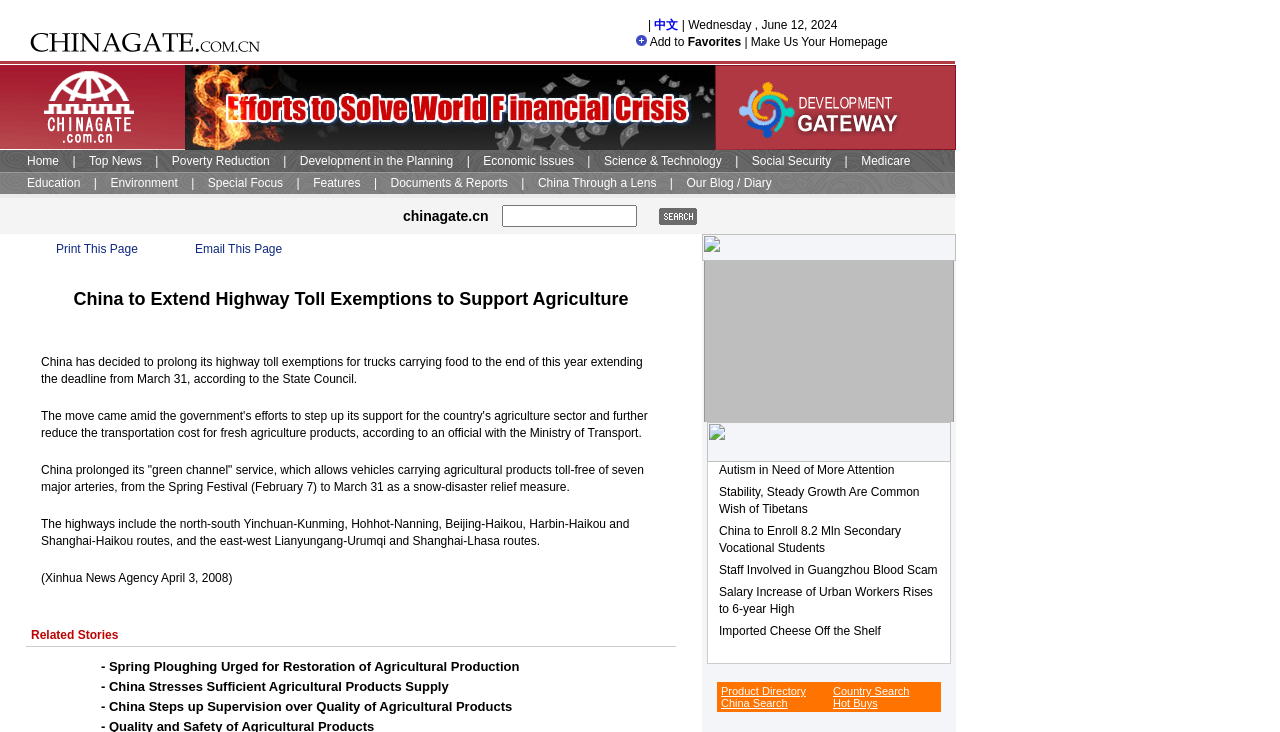What is the title of the related story below the main article?
Use the screenshot to answer the question with a single word or phrase.

Spring Ploughing Urged for Restoration of Agricultural Production